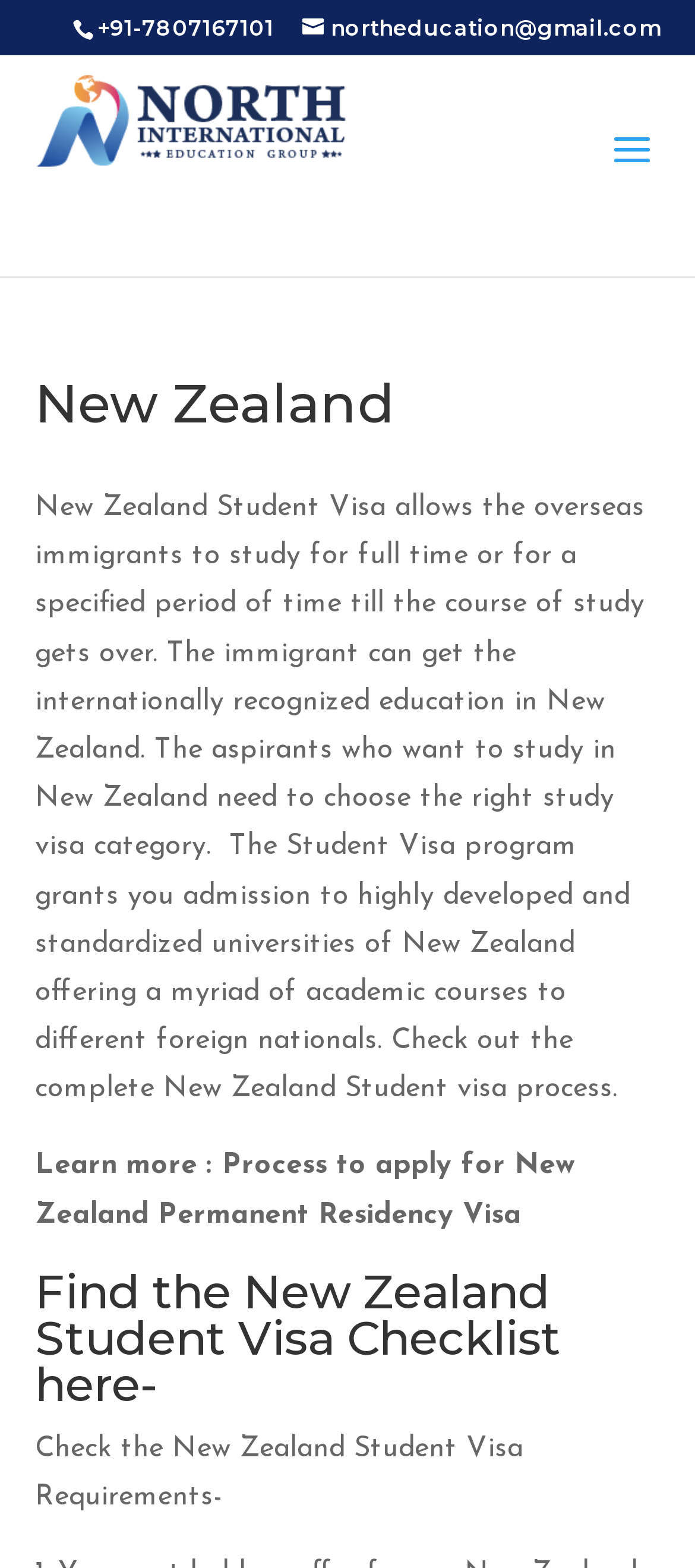Please answer the following question using a single word or phrase: 
What is the purpose of the Student Visa program?

To grant admission to universities in New Zealand